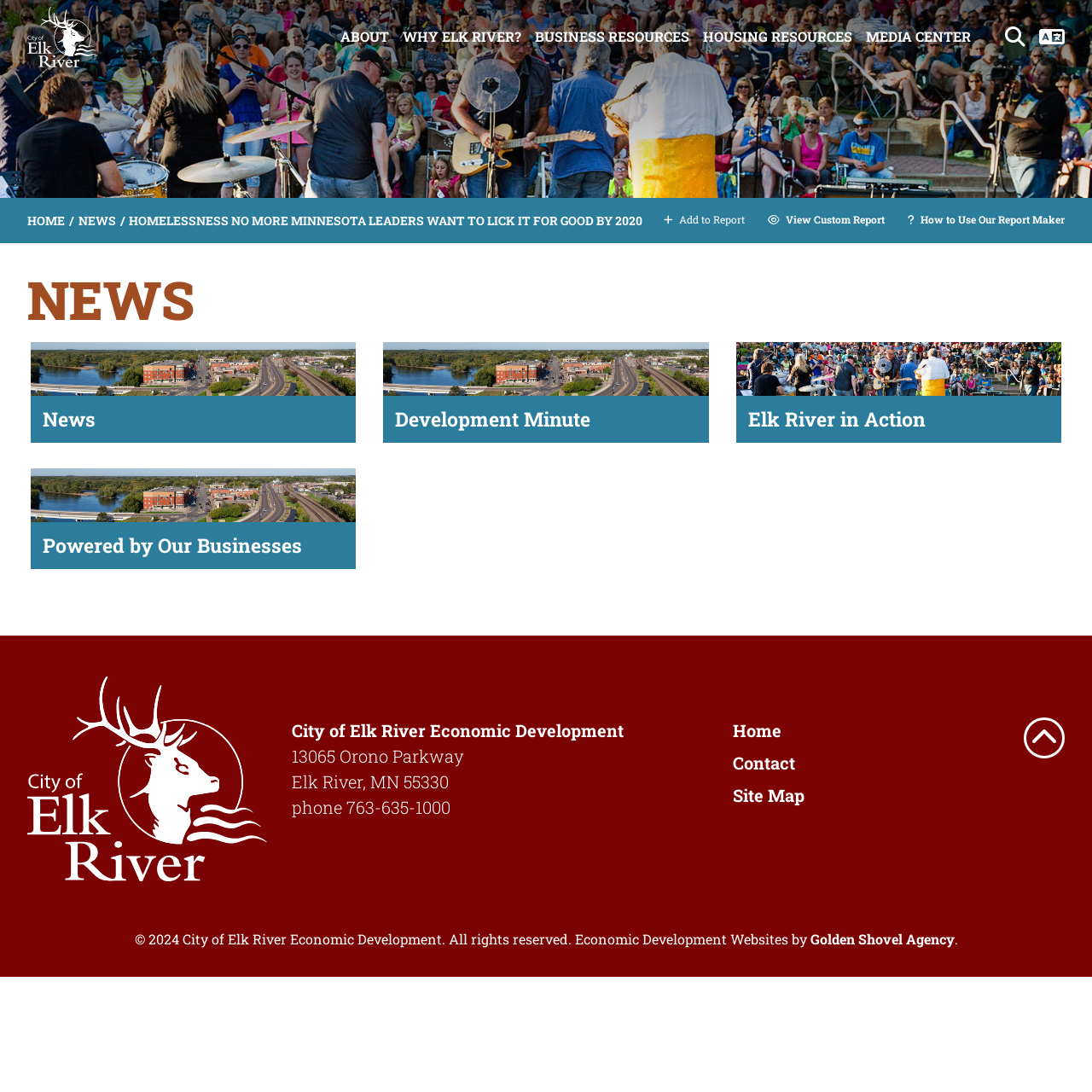Answer the following in one word or a short phrase: 
What is the logo on the top left corner?

City of Elk River Economic Development Logo